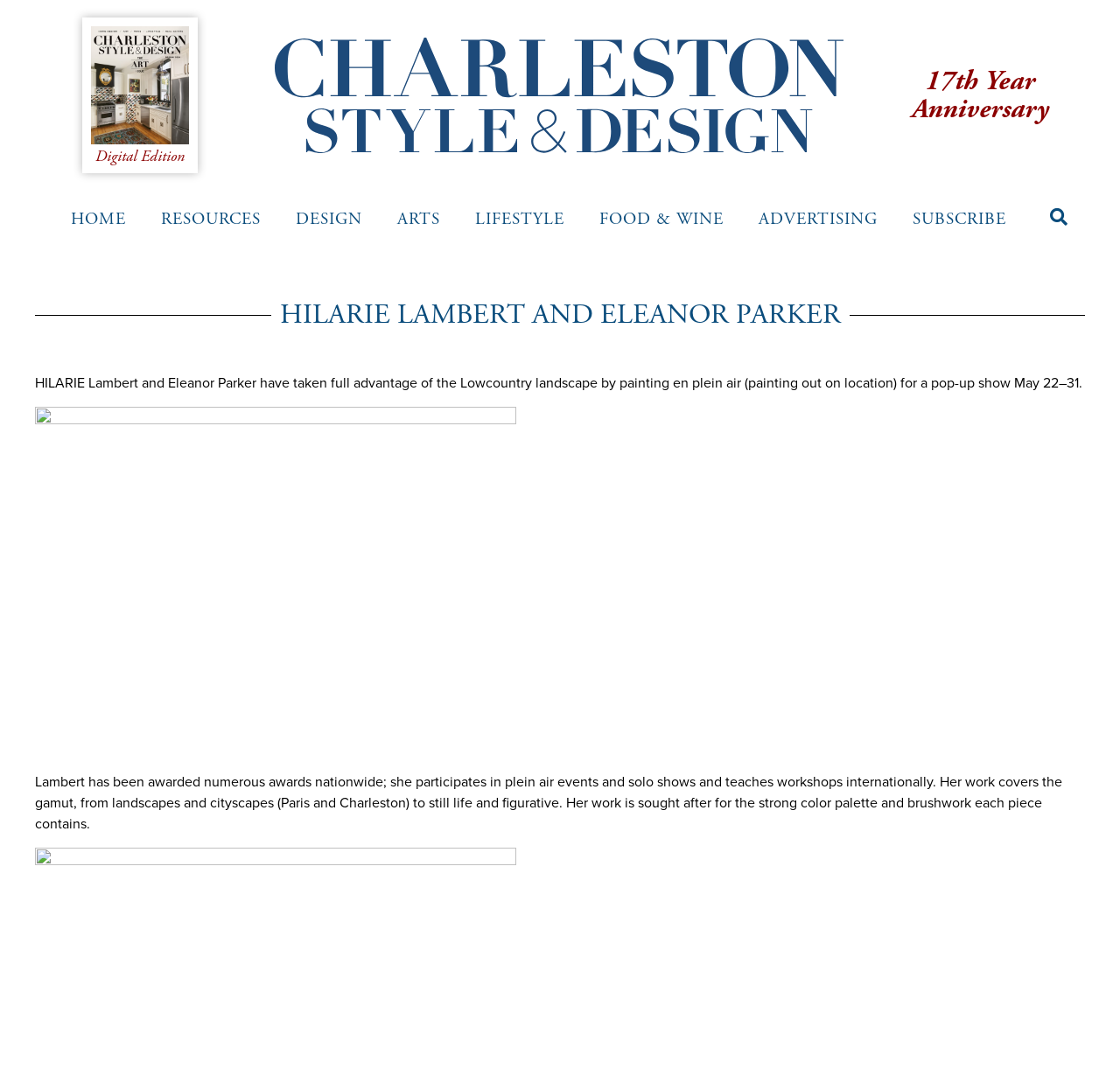Provide the bounding box coordinates of the HTML element this sentence describes: "Subscribe".

[0.799, 0.187, 0.914, 0.225]